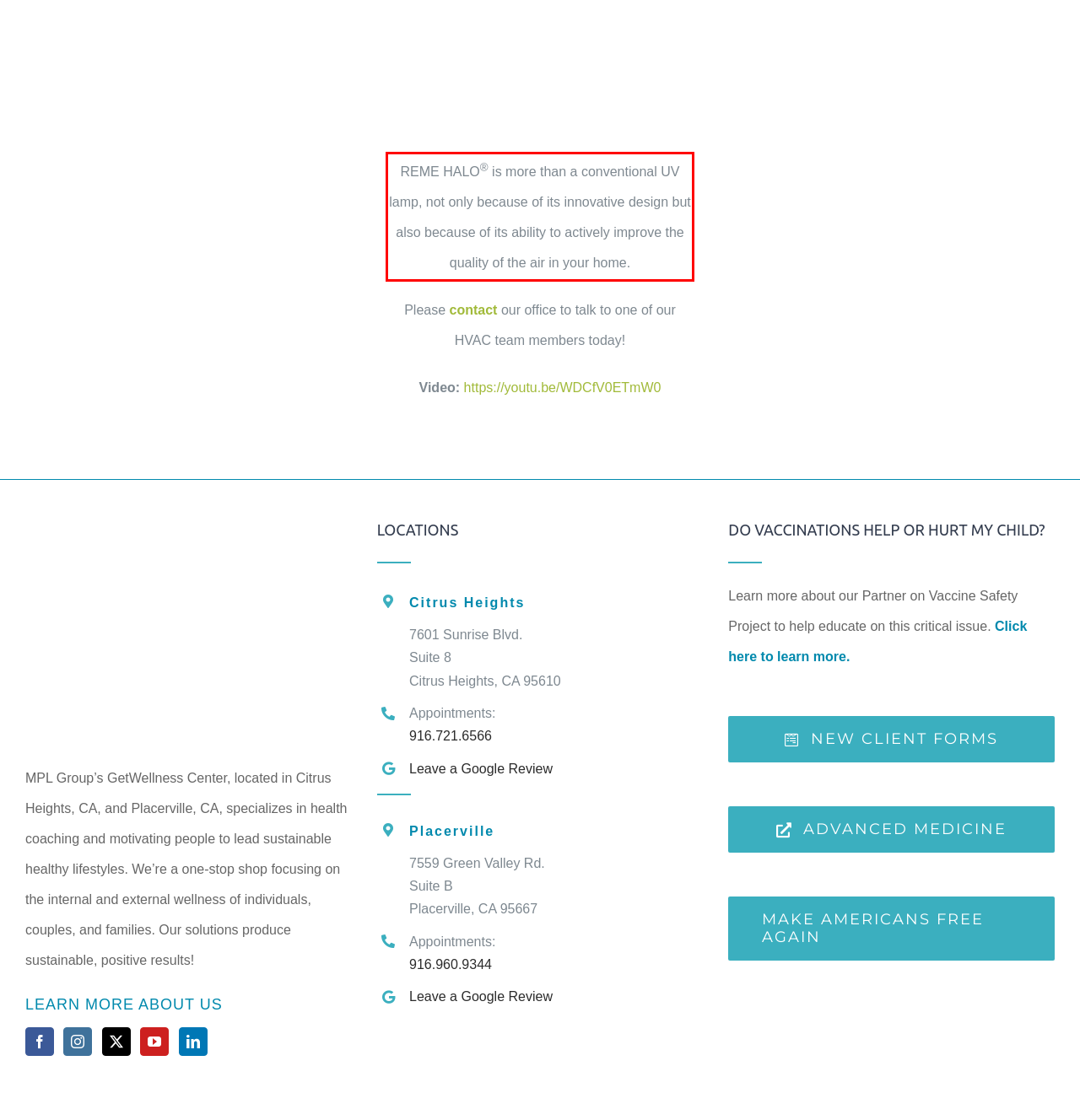Perform OCR on the text inside the red-bordered box in the provided screenshot and output the content.

REME HALO® is more than a conventional UV lamp, not only because of its innovative design but also because of its ability to actively improve the quality of the air in your home.